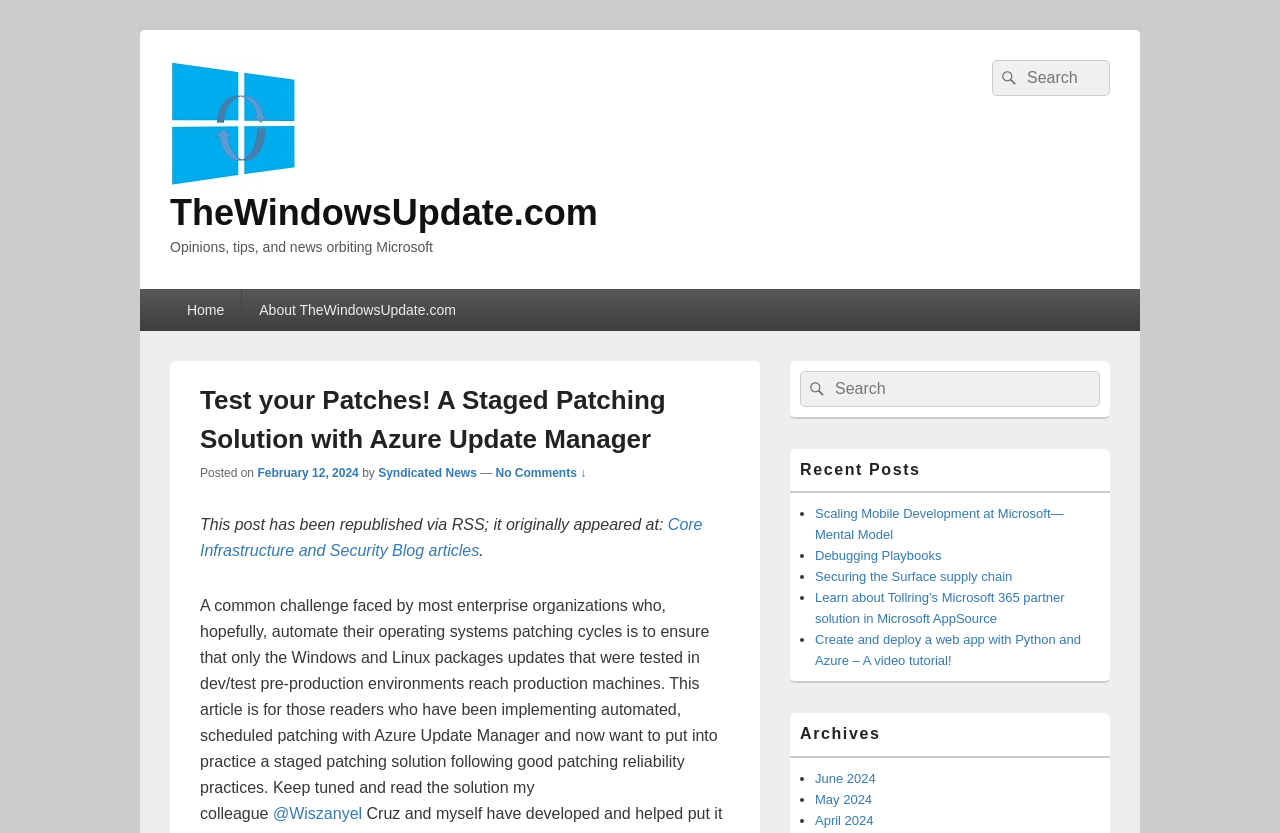Please locate the clickable area by providing the bounding box coordinates to follow this instruction: "Search for something".

[0.775, 0.072, 0.867, 0.115]